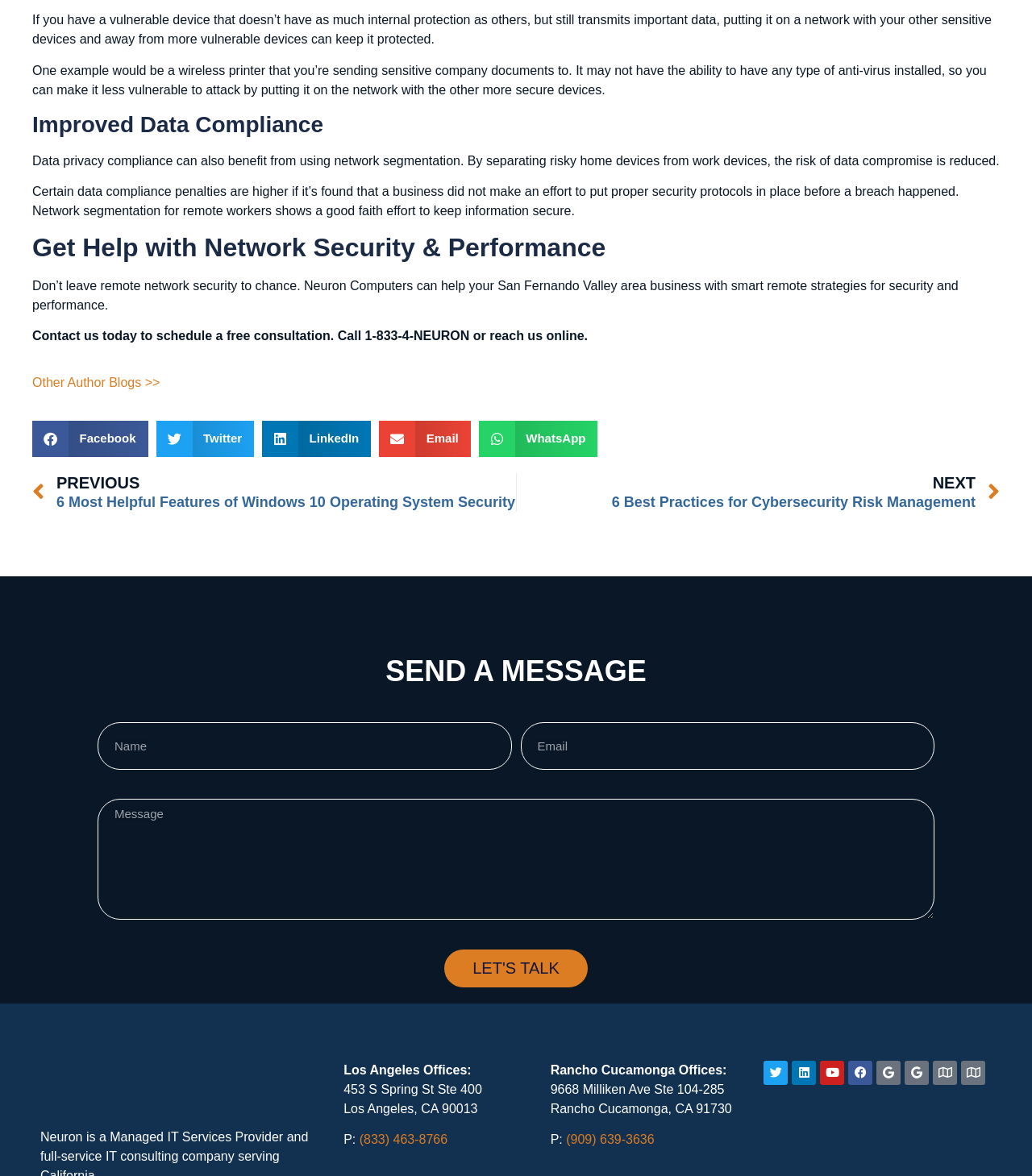Locate the bounding box coordinates of the clickable part needed for the task: "Send a message".

[0.095, 0.559, 0.905, 0.583]